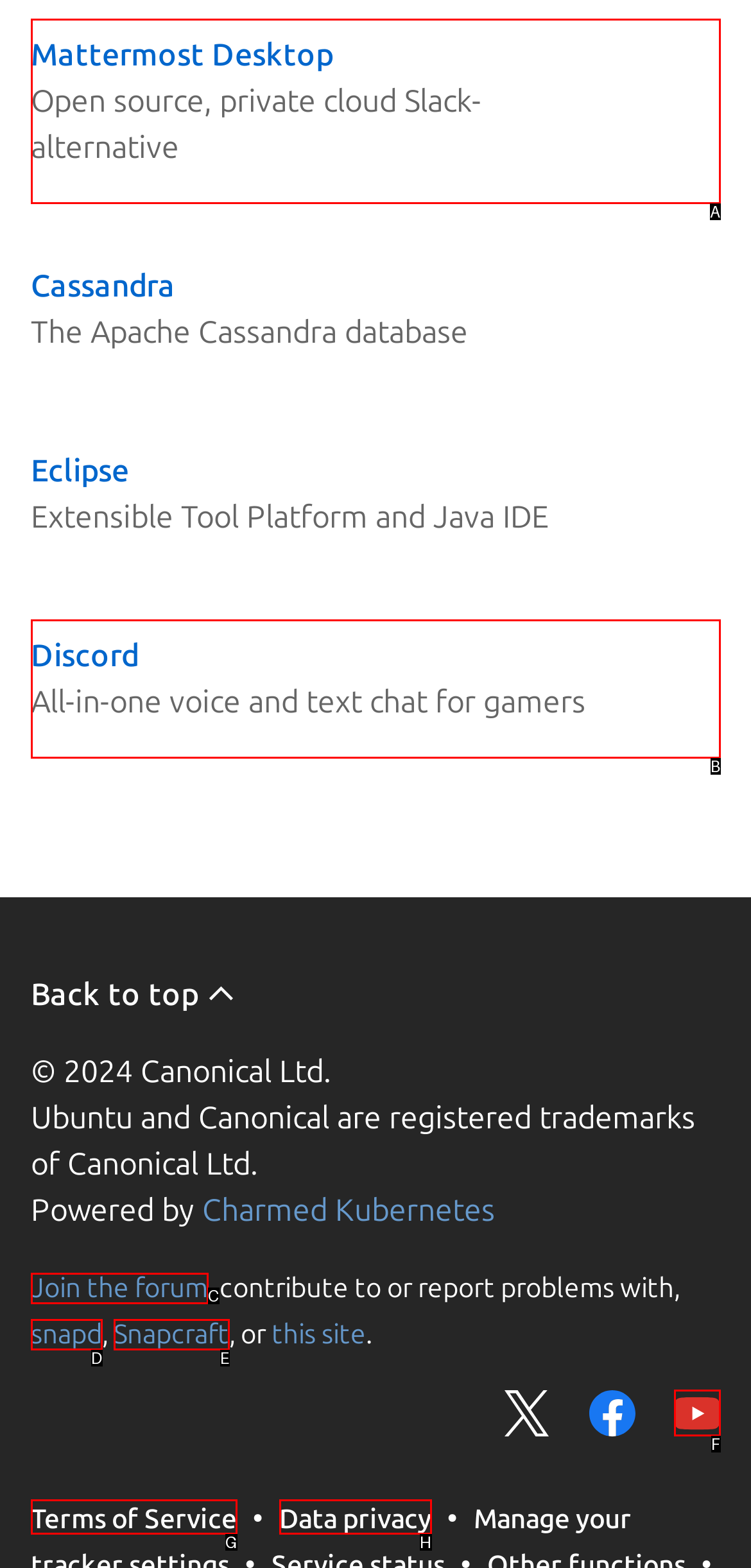Identify the HTML element that corresponds to the following description: www.mapquest.com Provide the letter of the best matching option.

None